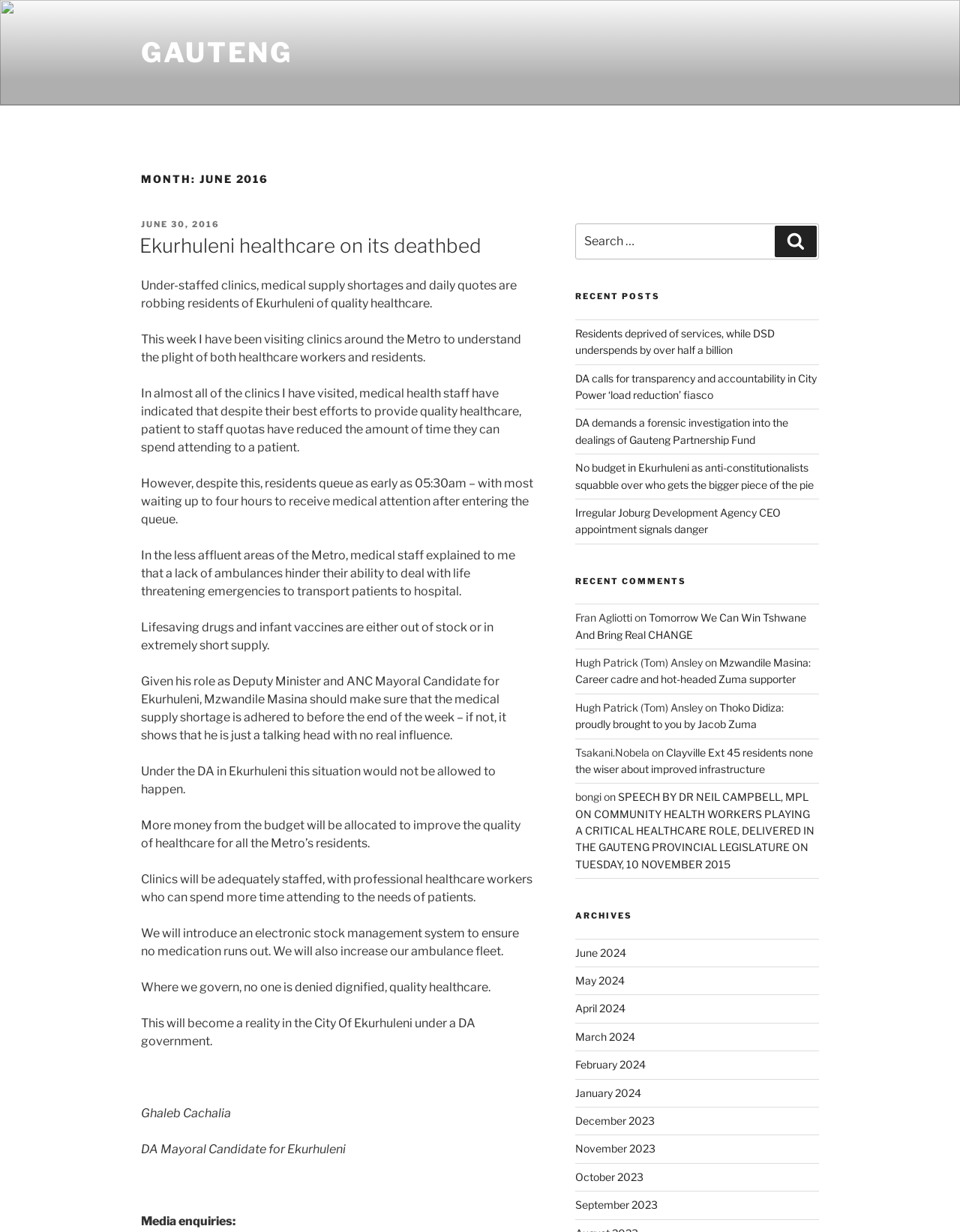What is the name of the mayoral candidate?
Please answer the question with as much detail and depth as you can.

I found the answer by looking at the text at the bottom of the webpage, where it says 'Ghaleb Cachalia, DA Mayoral Candidate for Ekurhuleni'.